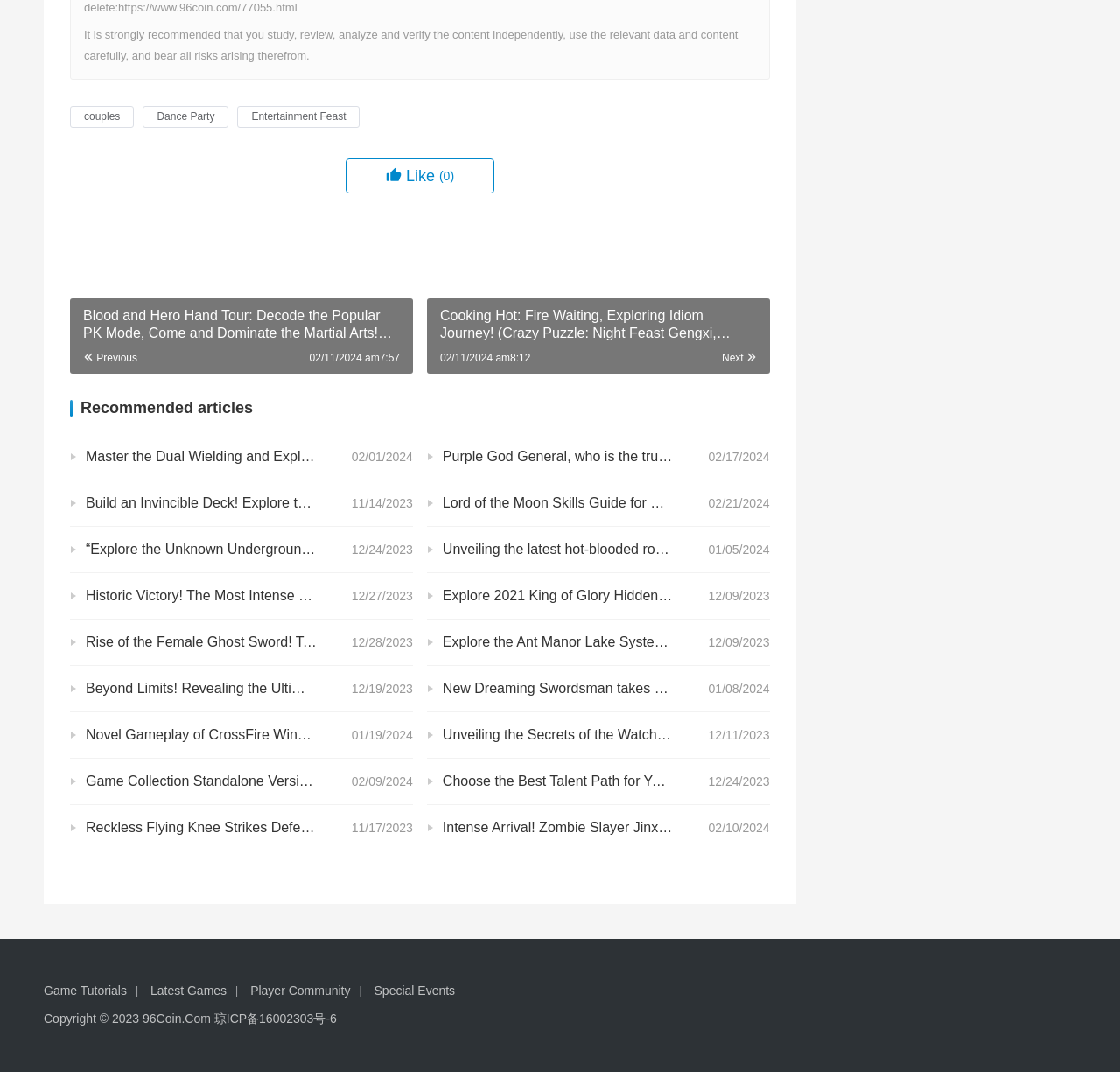What is the purpose of the 'Previous' and 'Next' buttons?
Based on the image, answer the question with a single word or brief phrase.

Navigation